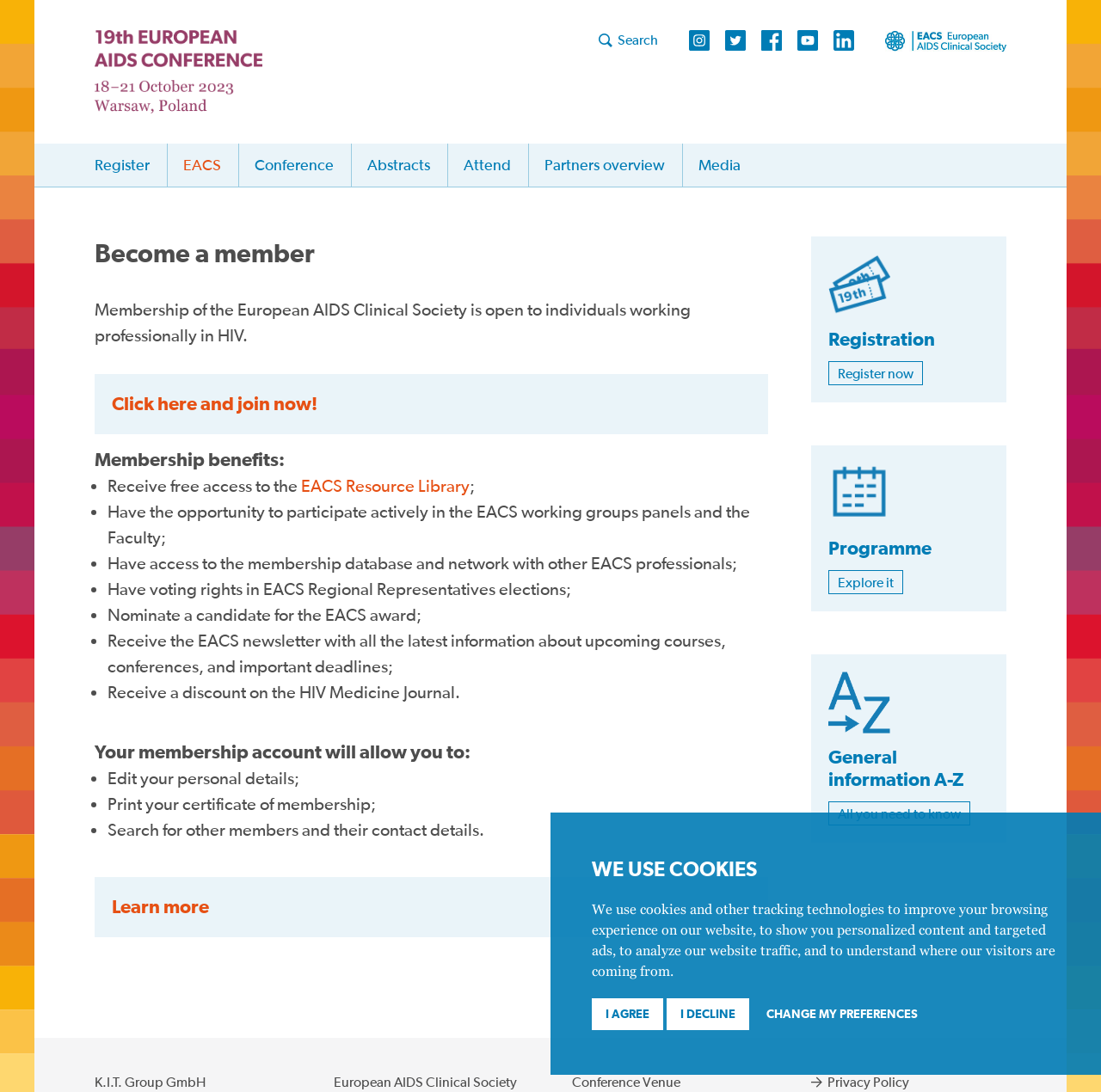Give a detailed account of the webpage's layout and content.

The webpage is about the 19th European AIDS Conference, with a focus on becoming a member of the European AIDS Clinical Society. At the top of the page, there is a modal dialog box with a message about using cookies and tracking technologies, accompanied by three buttons: "I AGREE", "I DECLINE", and "CHANGE MY PREFERENCES".

Below the dialog box, there are several links and images arranged horizontally, including a search icon and several social media links. 

On the left side of the page, there is a section about becoming a member, with a heading "Become a member" and a brief description of the membership benefits. Below this, there is a list of benefits, including receiving free access to the EACS Resource Library, participating in working groups, and having voting rights in elections.

Further down the page, there is a section about what a membership account allows users to do, including editing personal details, printing a certificate of membership, and searching for other members.

On the right side of the page, there are three sections: "Registration", "Programme", and "General information A-Z", each with a brief description and a link to learn more.

At the bottom of the page, there are three lines of text, including the names of the organizations involved in the conference, the conference venue, and a link to the privacy policy.